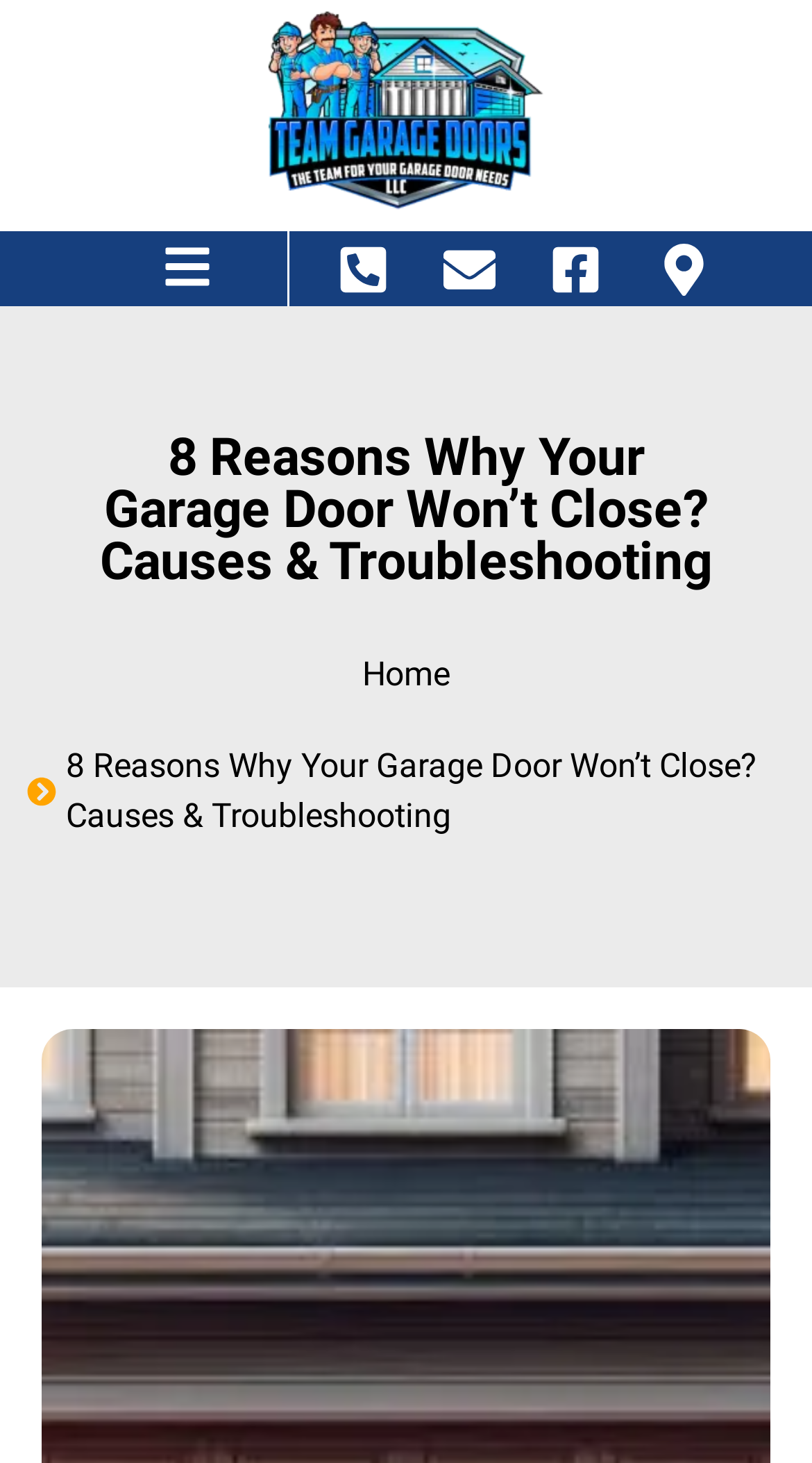What is the text of the static text element?
Refer to the image and answer the question using a single word or phrase.

Home